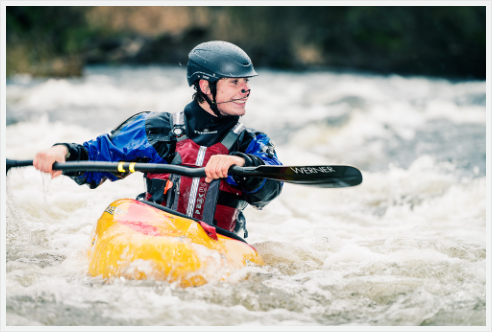What is the kayaker navigating through?
Please give a detailed and elaborate answer to the question.

The kayaker is navigating through the frothy rapids, which are characterized by turbulent waters, as seen in the backdrop of the image, and this requires a great deal of skill and determination.